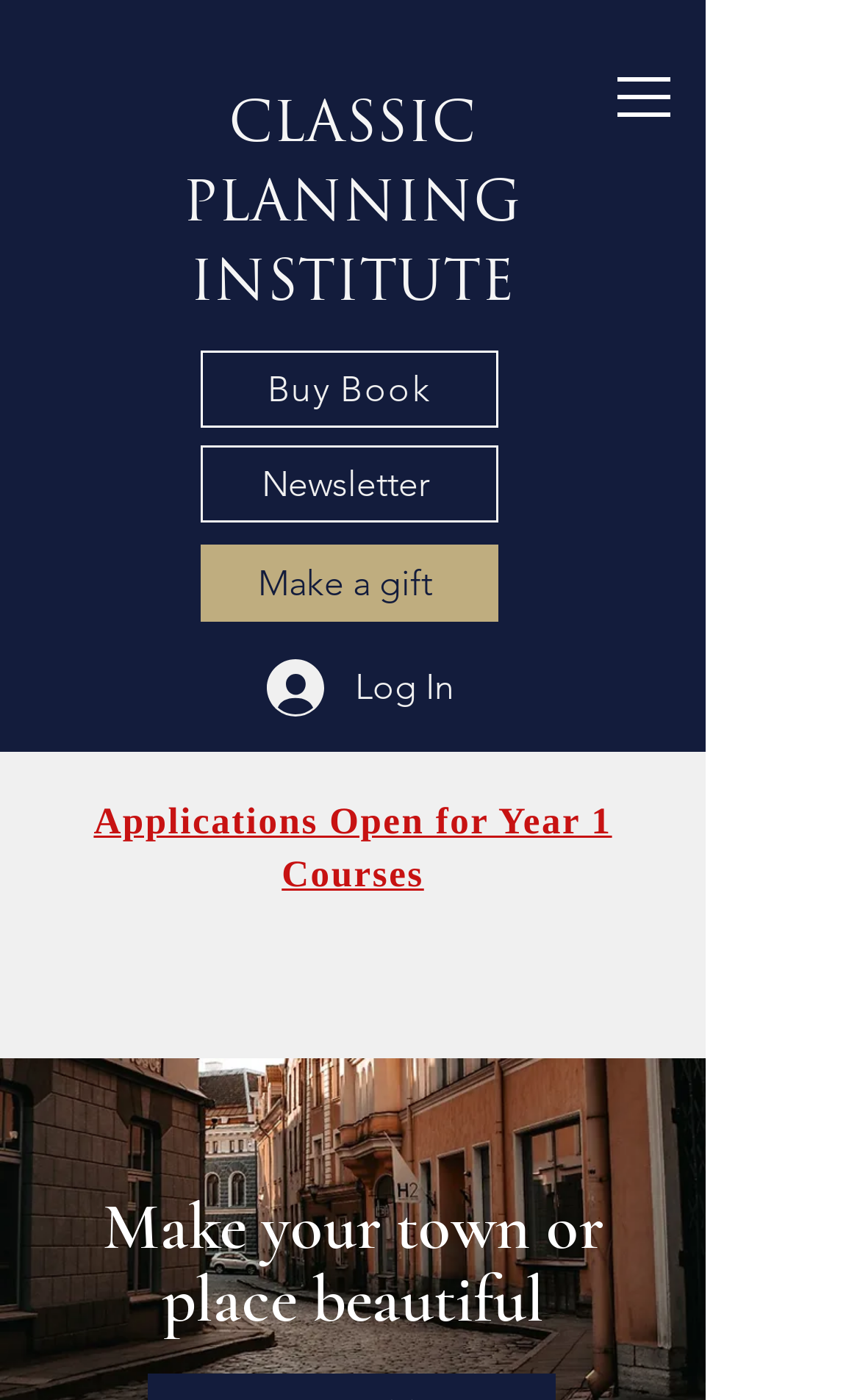Can you give a comprehensive explanation to the question given the content of the image?
What is the theme of the image next to the 'Log In' button?

The image next to the 'Log In' button is likely a lock or security icon, as it is a common symbol used to represent login or secure access.